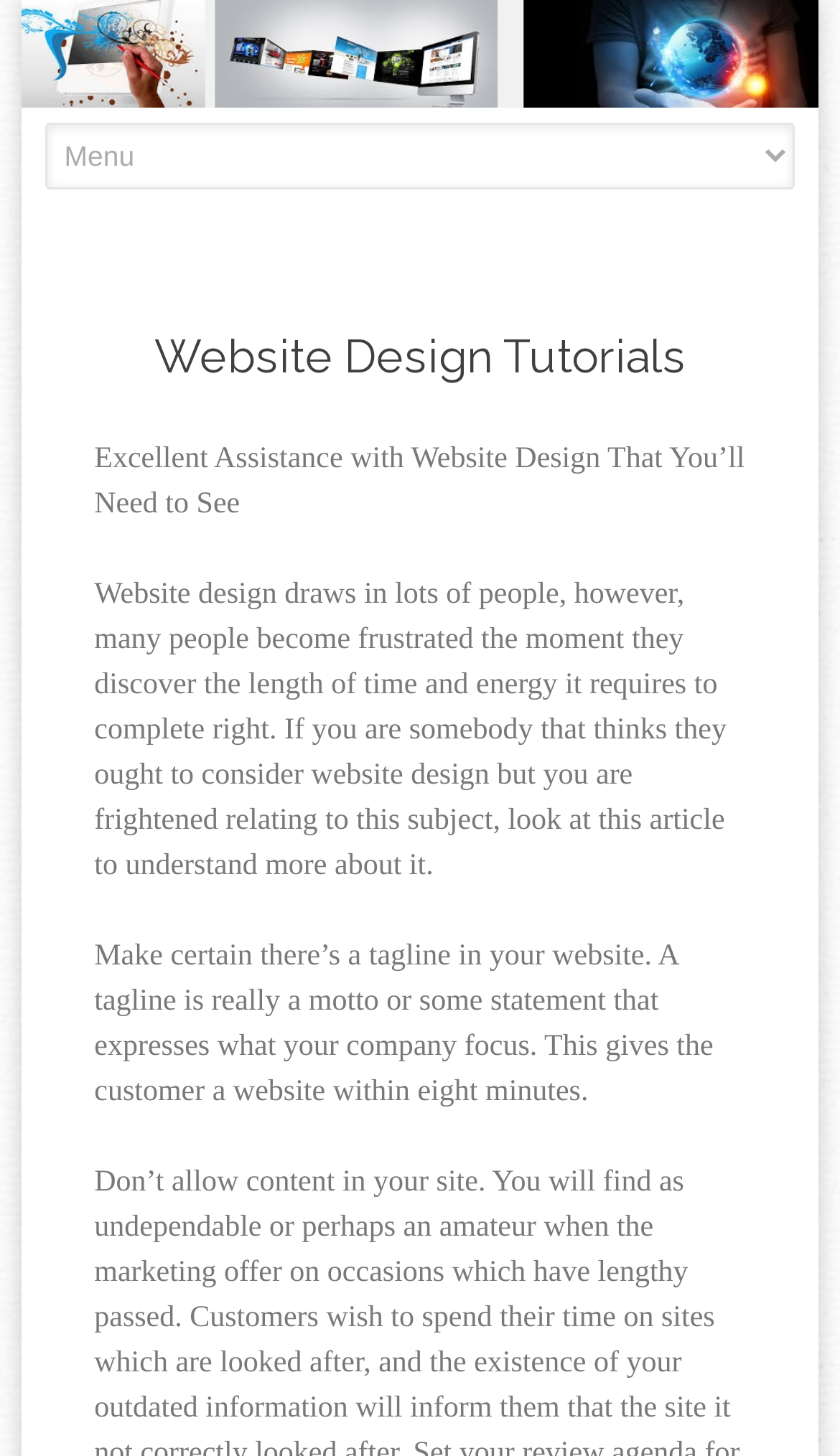What is the purpose of a tagline on a website?
Give a thorough and detailed response to the question.

According to the text on the webpage, a tagline is a motto or statement that expresses what a company focuses on, and it gives the customer a sense of what the website is about within eight minutes.